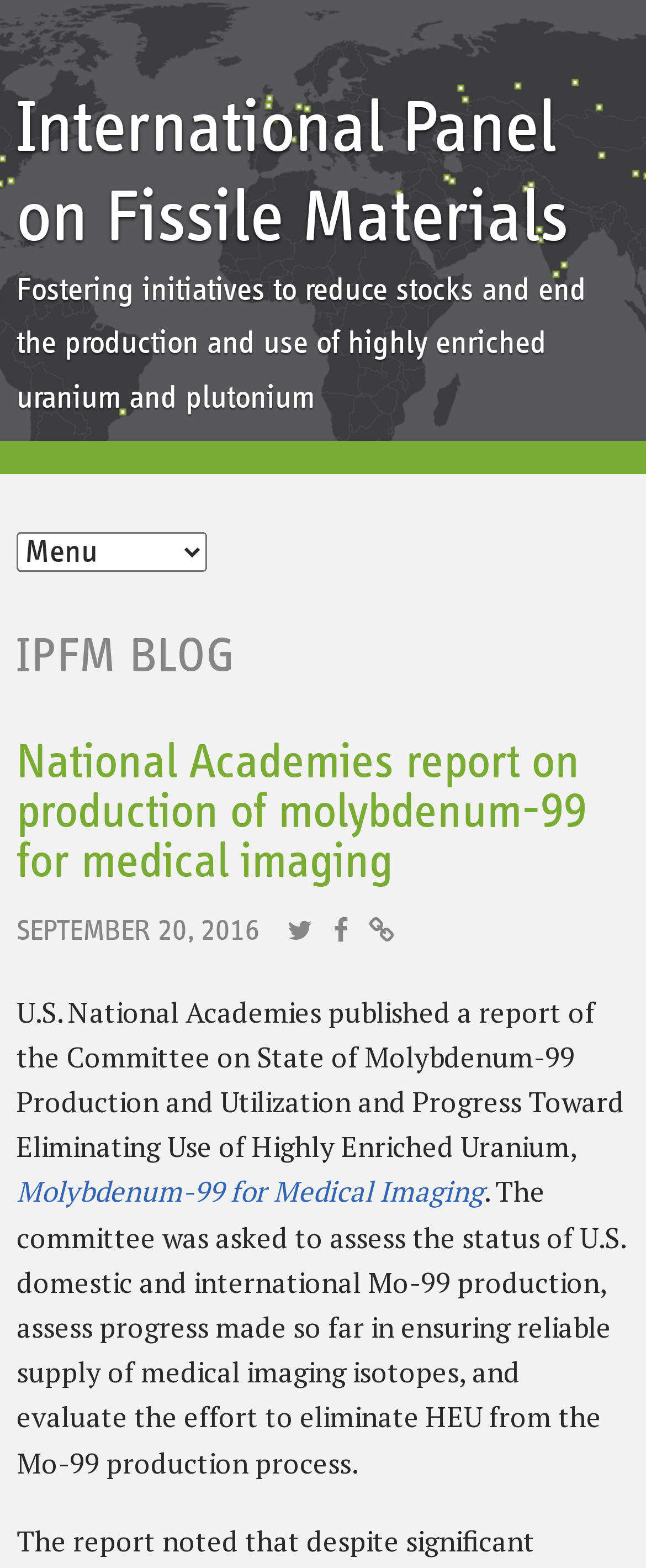Bounding box coordinates are specified in the format (top-left x, top-left y, bottom-right x, bottom-right y). All values are floating point numbers bounded between 0 and 1. Please provide the bounding box coordinate of the region this sentence describes: IPFM Blog

[0.026, 0.403, 0.366, 0.435]